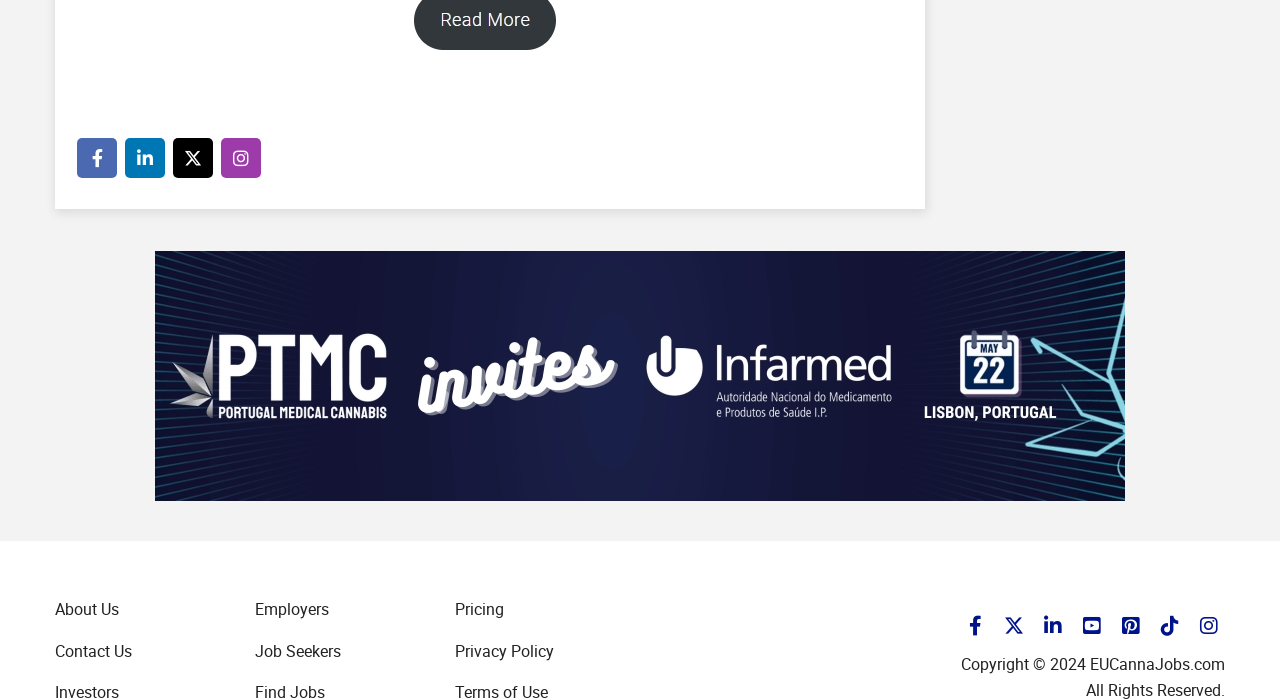Kindly respond to the following question with a single word or a brief phrase: 
What is the copyright year mentioned?

2024